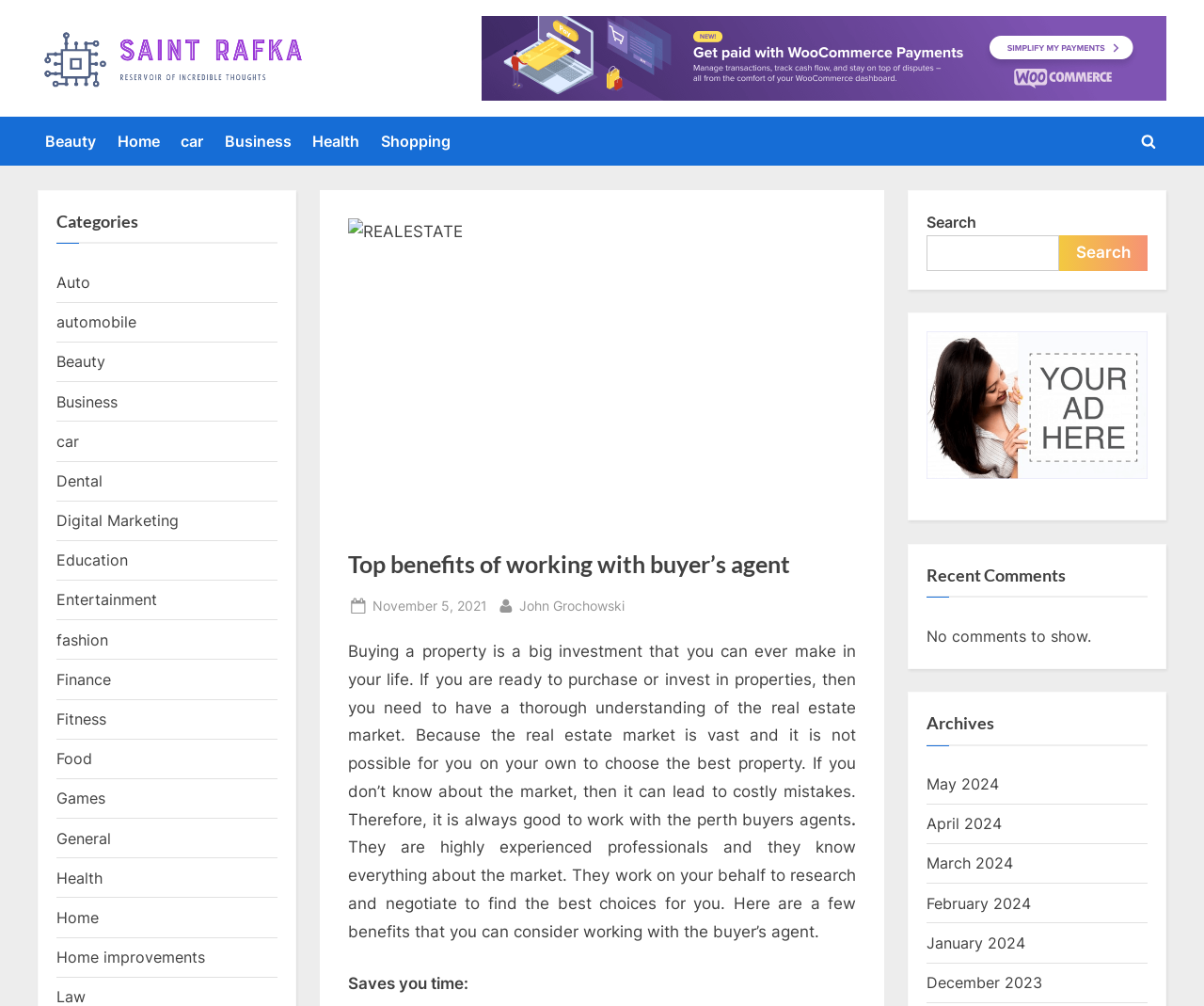Please identify the bounding box coordinates of the region to click in order to complete the given instruction: "Search for something". The coordinates should be four float numbers between 0 and 1, i.e., [left, top, right, bottom].

[0.77, 0.234, 0.88, 0.27]